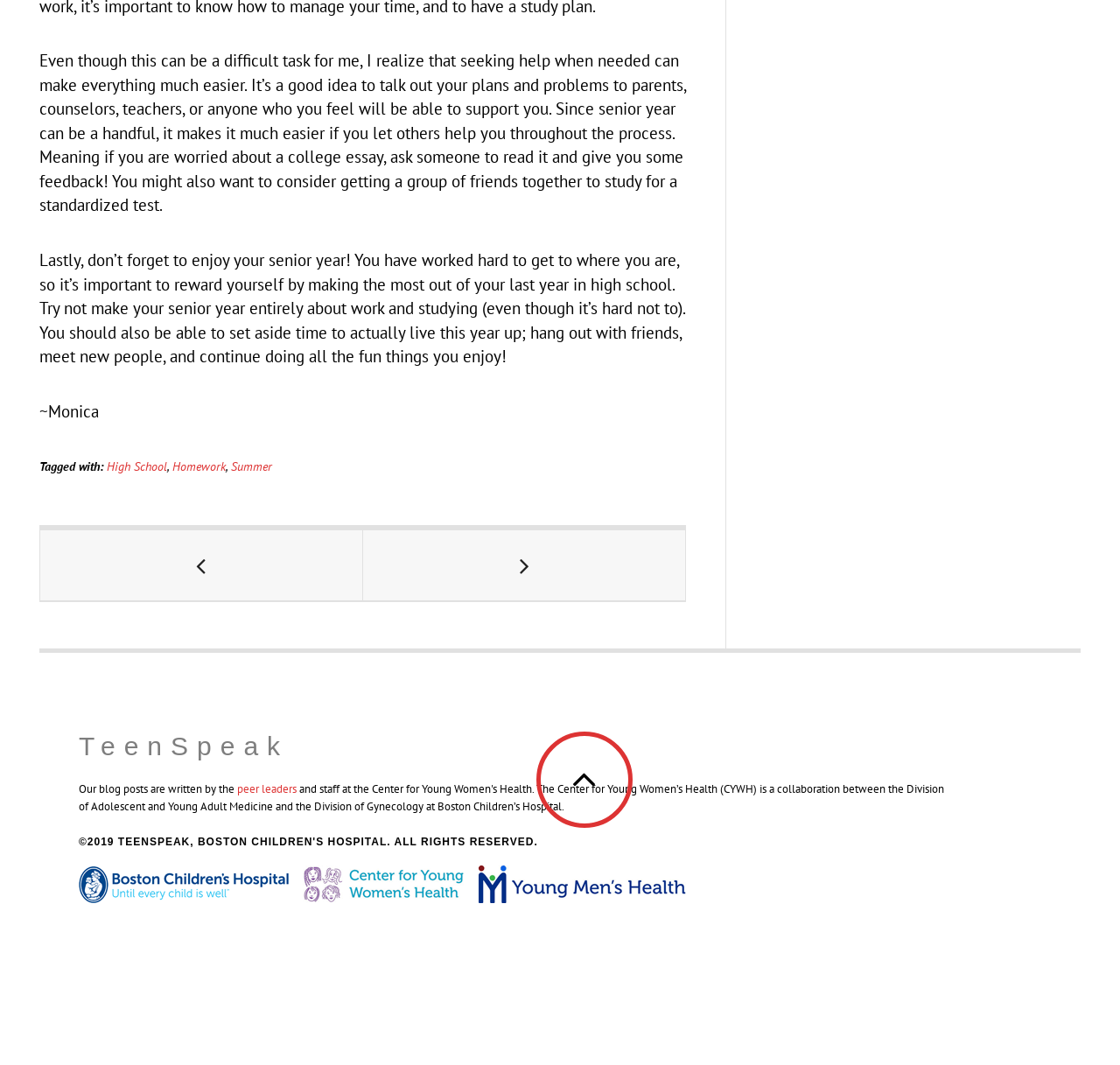Who wrote the article?
Please look at the screenshot and answer using one word or phrase.

Monica